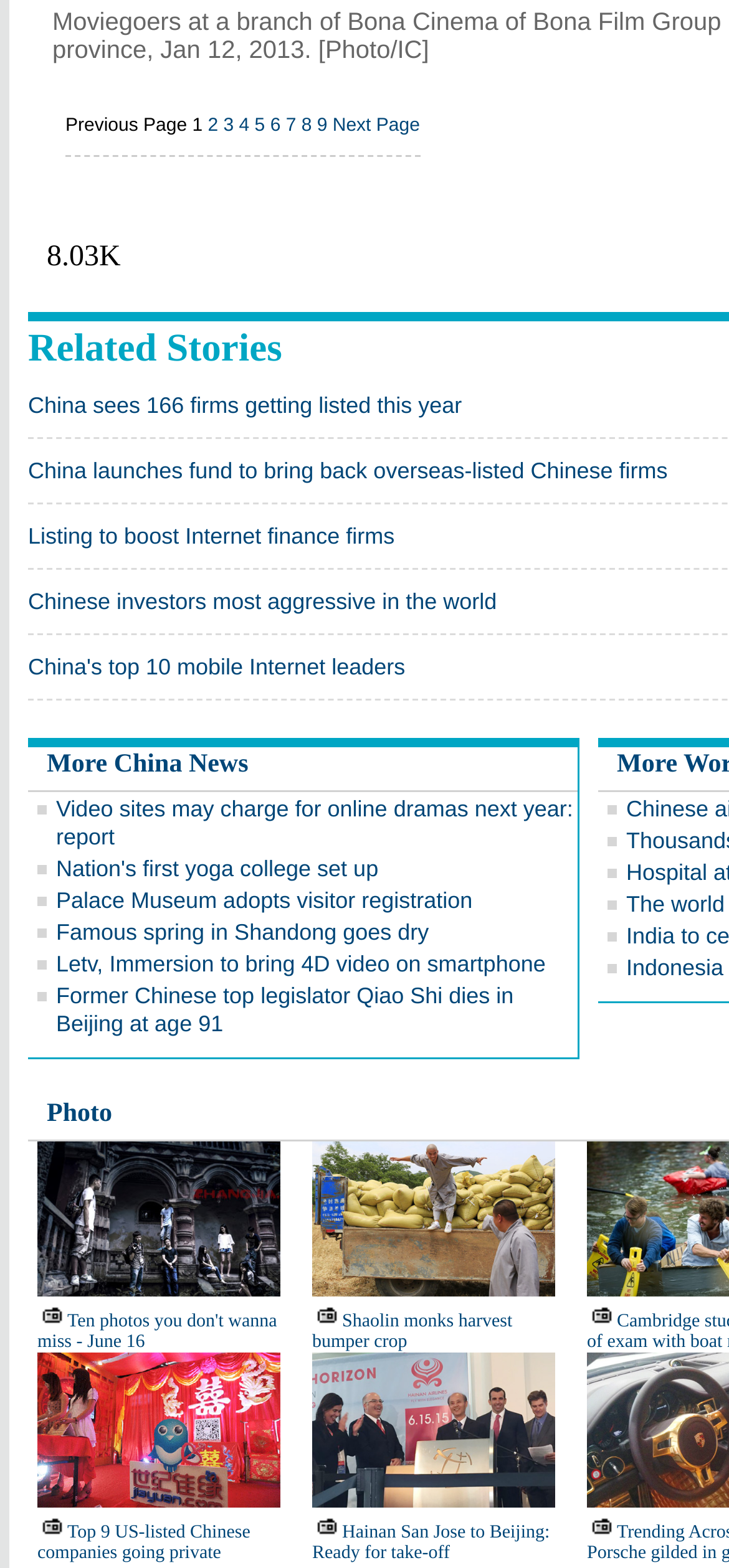Determine the bounding box for the HTML element described here: "Next Page". The coordinates should be given as [left, top, right, bottom] with each number being a float between 0 and 1.

[0.456, 0.074, 0.576, 0.087]